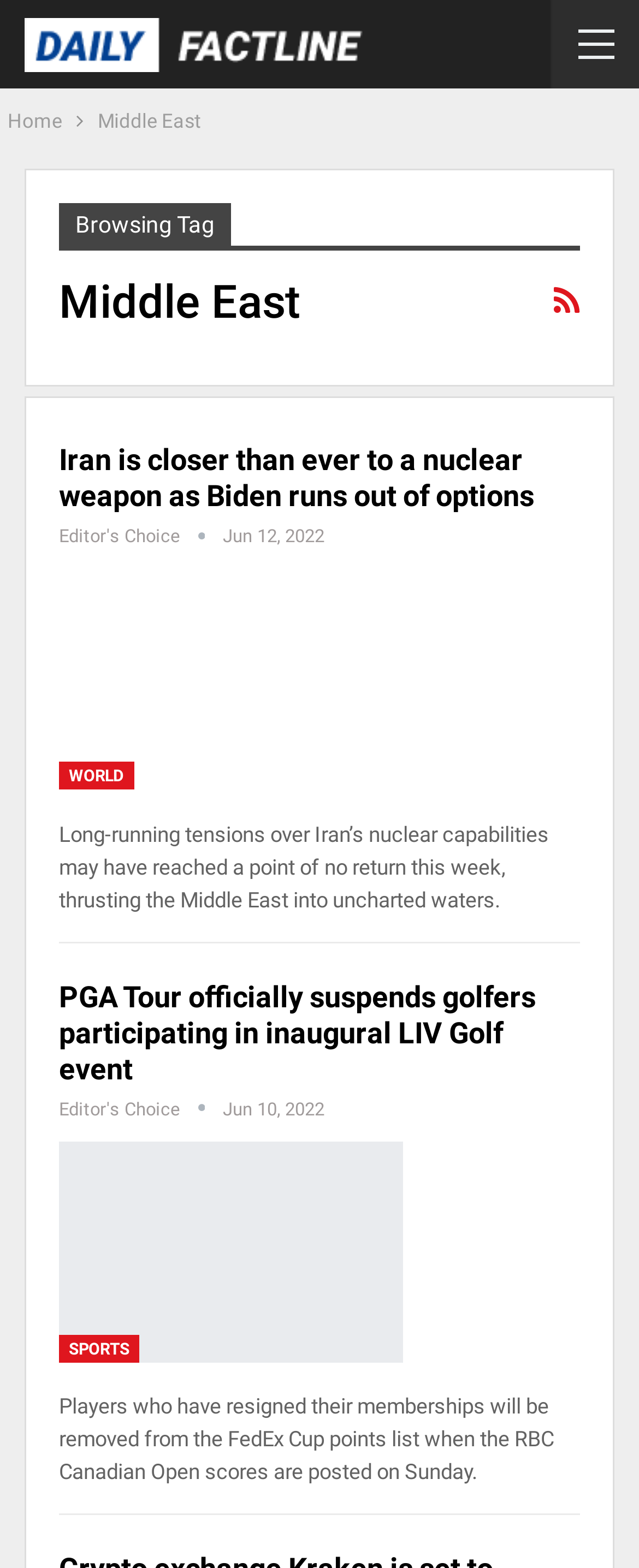Find the bounding box coordinates of the clickable area that will achieve the following instruction: "read article about Iran's nuclear weapon".

[0.092, 0.282, 0.836, 0.327]